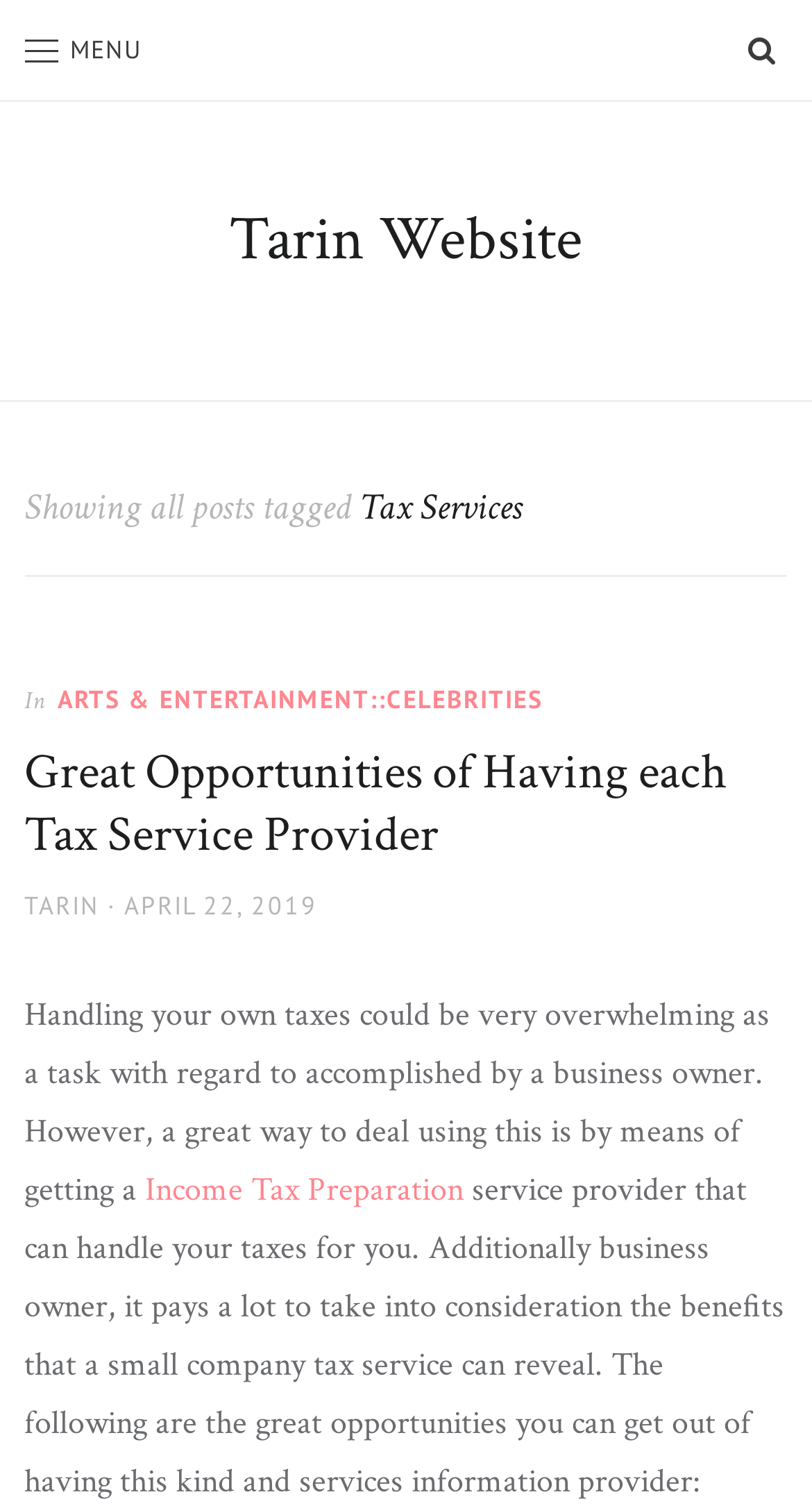Please specify the bounding box coordinates of the clickable section necessary to execute the following command: "Read the article about Great Opportunities of Having each Tax Service Provider".

[0.03, 0.49, 0.894, 0.574]